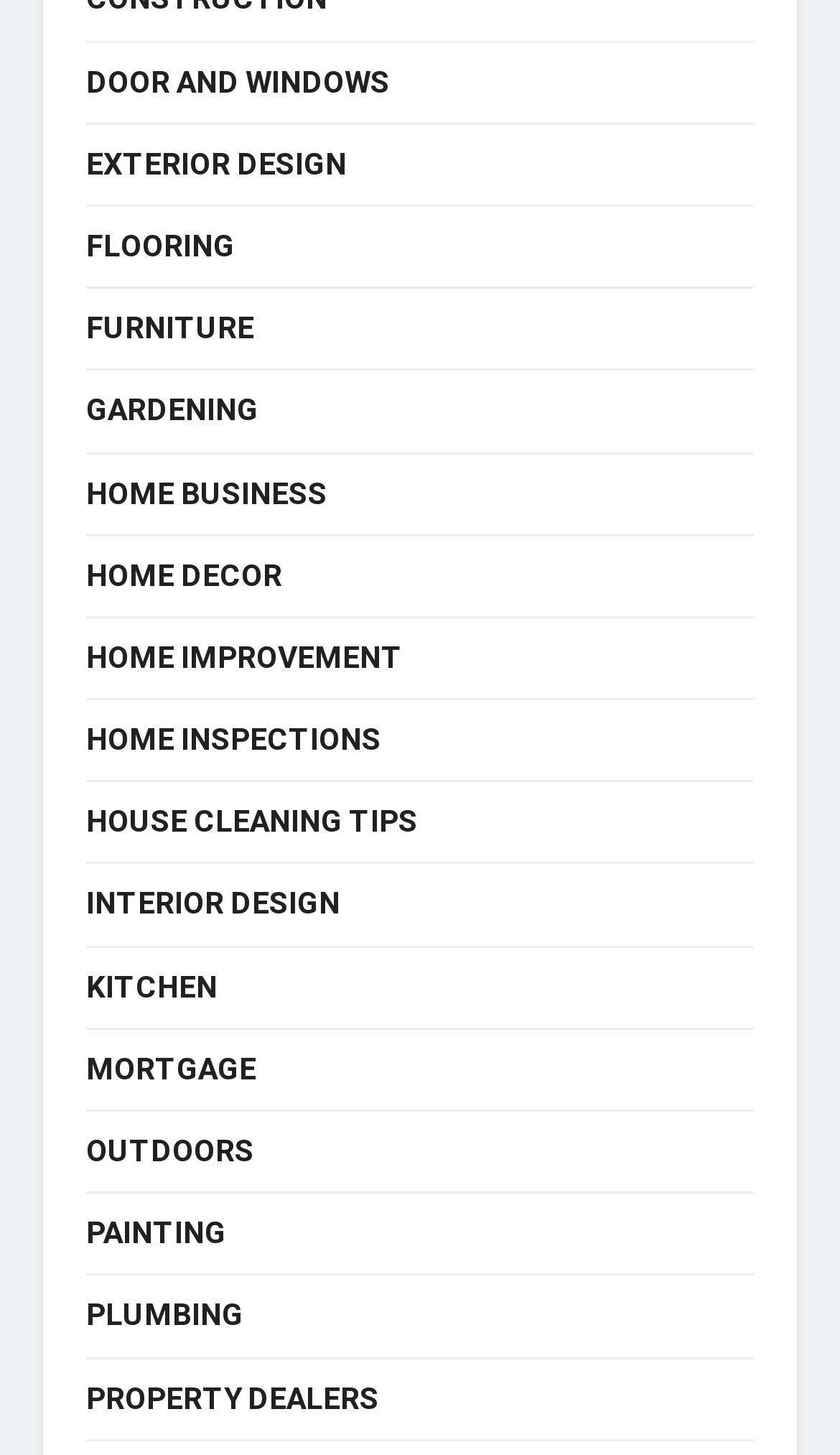Please provide the bounding box coordinates for the element that needs to be clicked to perform the following instruction: "learn about HOME DECOR". The coordinates should be given as four float numbers between 0 and 1, i.e., [left, top, right, bottom].

[0.103, 0.377, 0.336, 0.414]